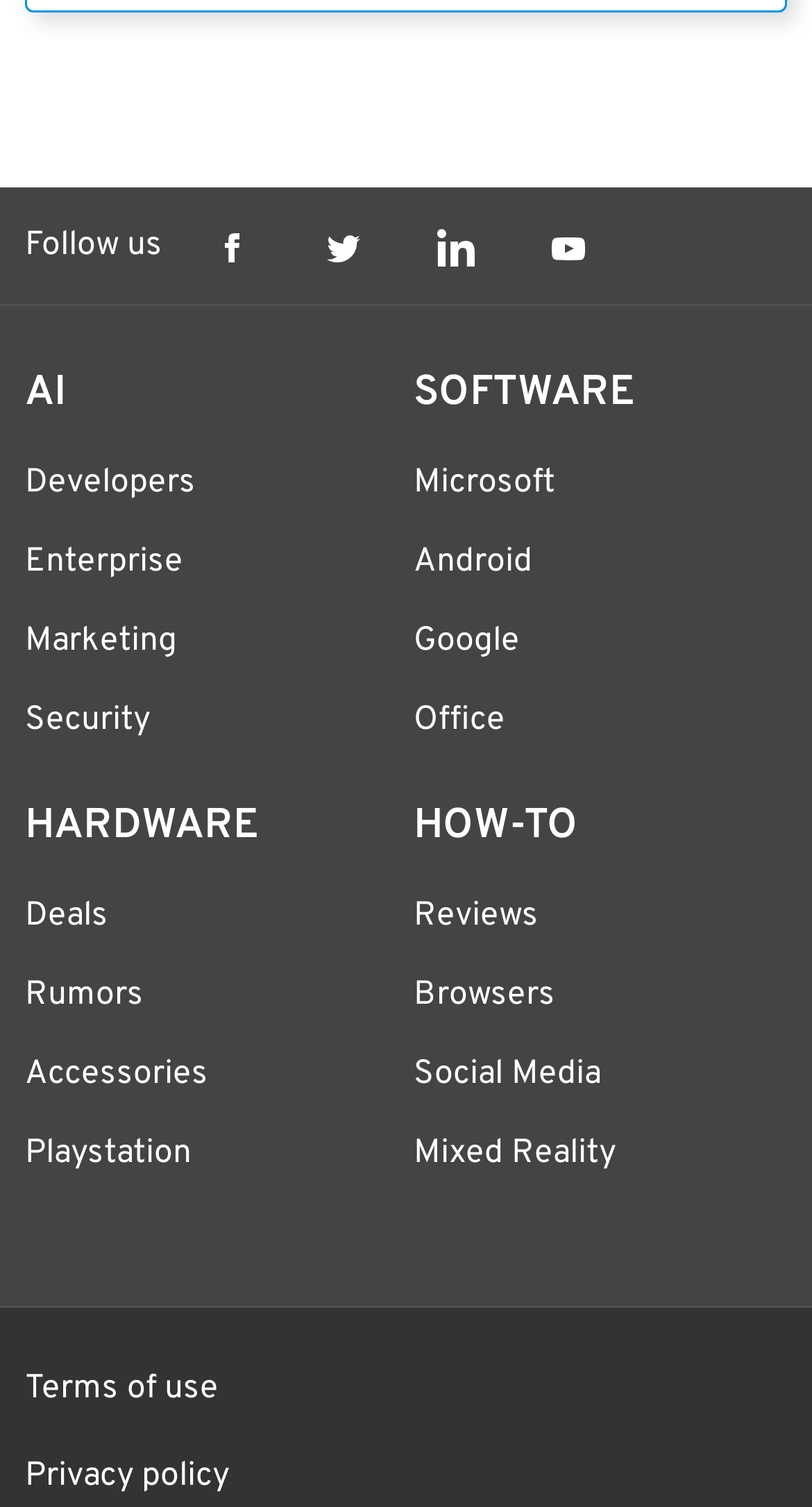Determine the bounding box coordinates of the UI element that matches the following description: "Terms of use". The coordinates should be four float numbers between 0 and 1 in the format [left, top, right, bottom].

[0.031, 0.908, 0.269, 0.936]